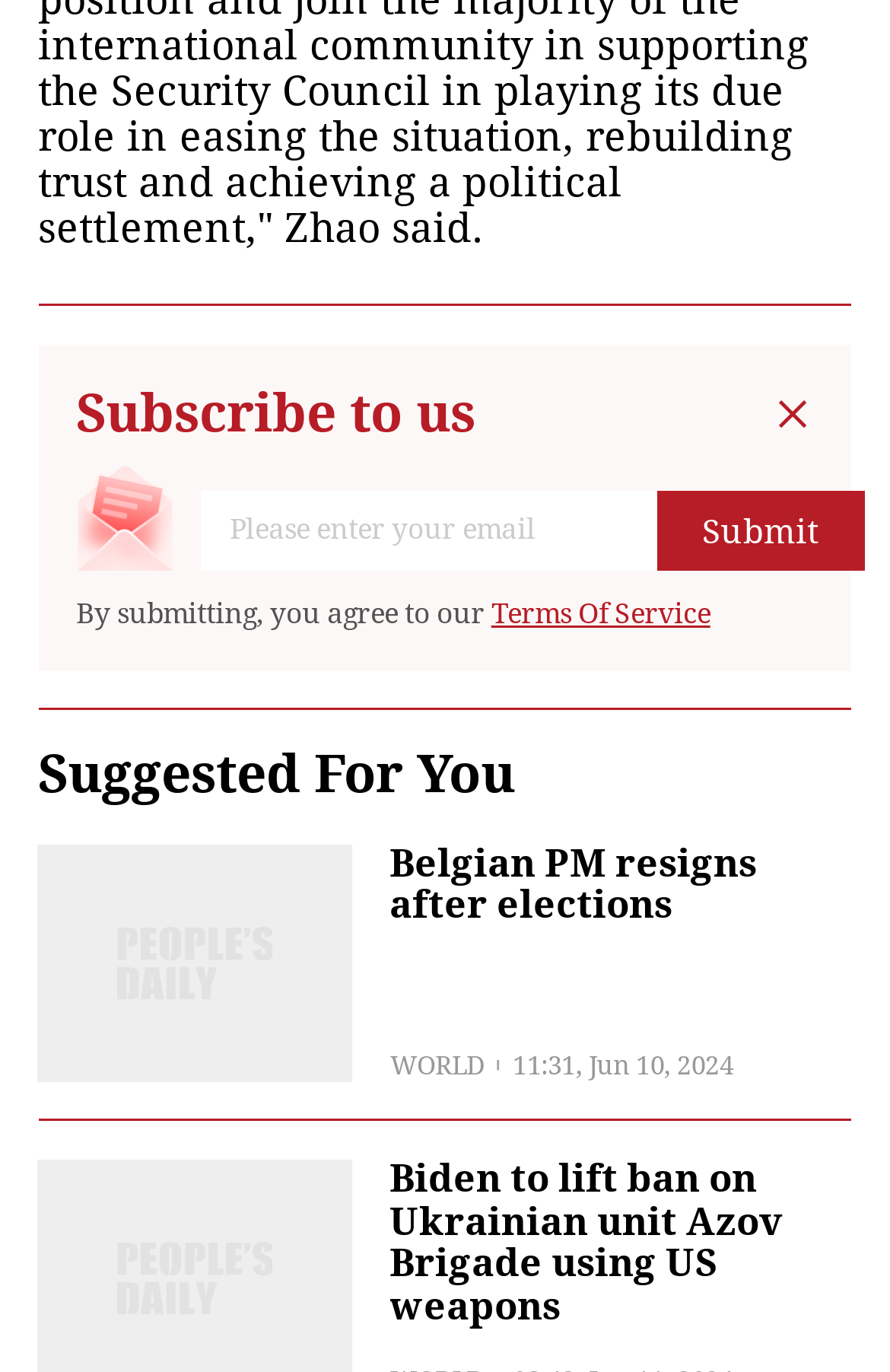Reply to the question below using a single word or brief phrase:
What is the timestamp of the news article?

11:31, Jun 10, 2024